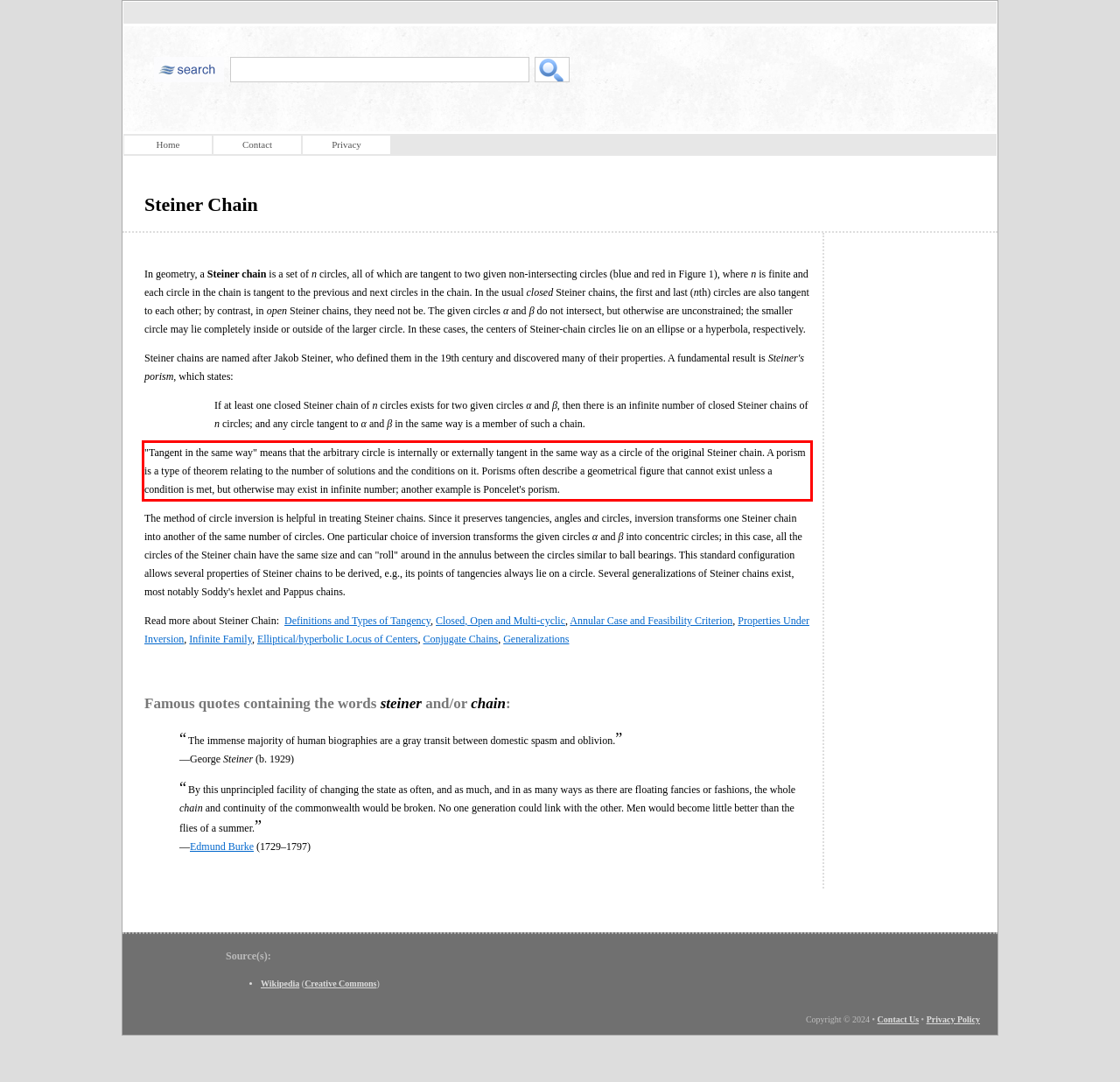In the given screenshot, locate the red bounding box and extract the text content from within it.

"Tangent in the same way" means that the arbitrary circle is internally or externally tangent in the same way as a circle of the original Steiner chain. A porism is a type of theorem relating to the number of solutions and the conditions on it. Porisms often describe a geometrical figure that cannot exist unless a condition is met, but otherwise may exist in infinite number; another example is Poncelet's porism.